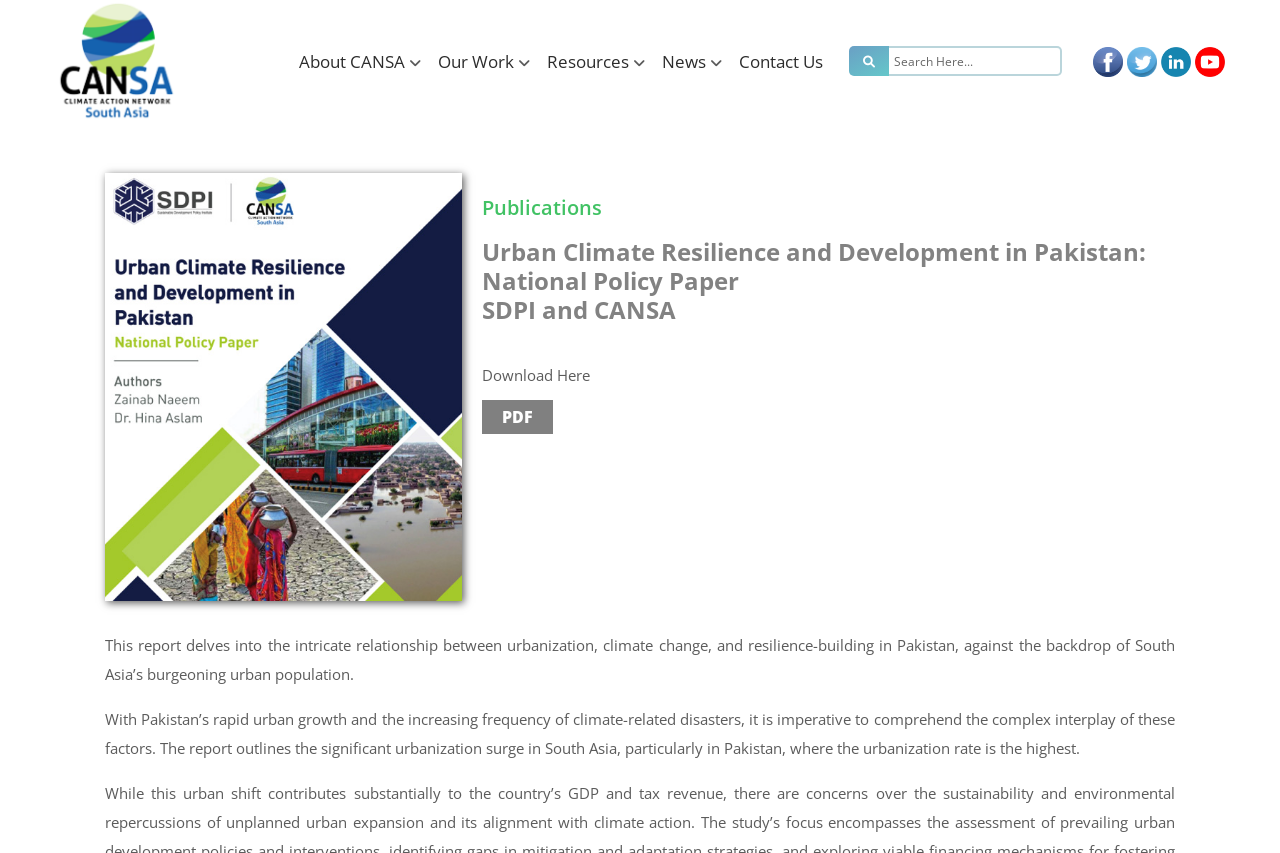Answer the question in a single word or phrase:
How many social media links are there?

4